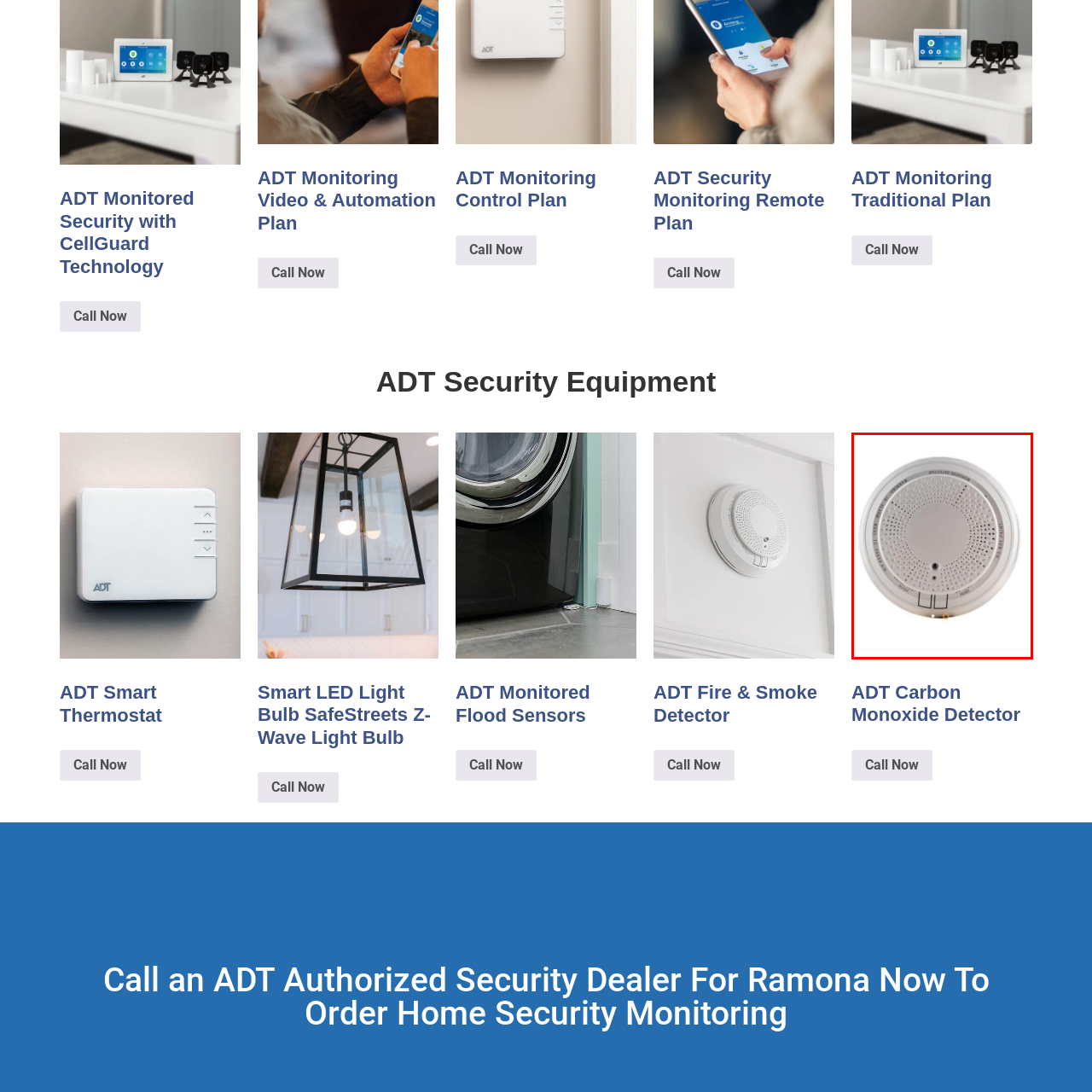Give a detailed account of the scene depicted within the red boundary.

The image showcases an ADT Carbon Monoxide Detector, a crucial component for home safety and security. This device is designed to monitor carbon monoxide levels in residential areas, ensuring the safety of occupants by alerting them to dangerous gas levels. The detector features a round, unobtrusive design with a white exterior, making it suitable for various home interiors. It includes audible alarms and may have indicator lights to signify detection status. Proper installation in living areas is recommended to provide effective monitoring. This device is part of ADT’s comprehensive security line, which aims to enhance protection for homeowners.